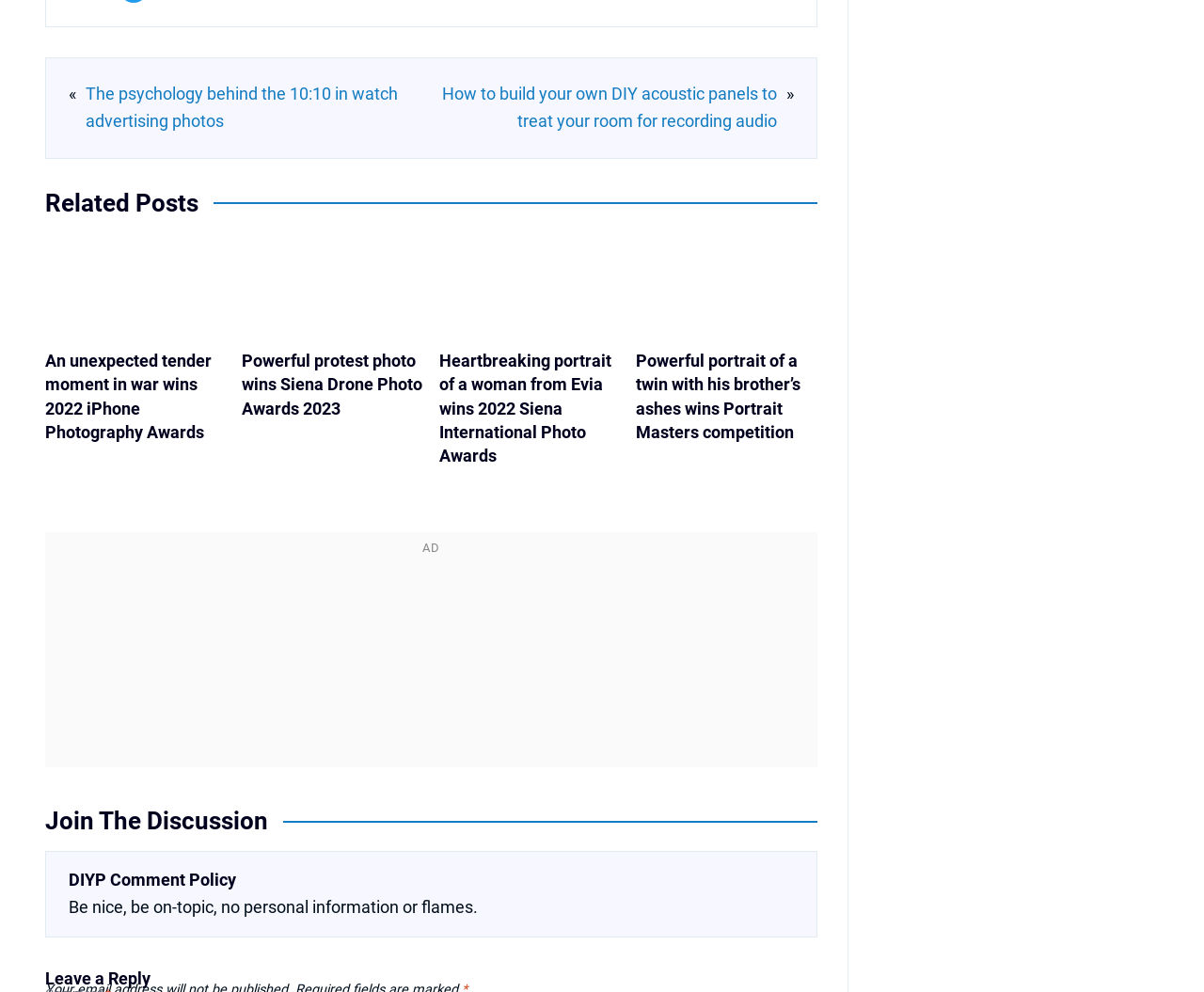Please identify the bounding box coordinates of the clickable element to fulfill the following instruction: "Visit the Research Centre for Economic Policy website". The coordinates should be four float numbers between 0 and 1, i.e., [left, top, right, bottom].

None